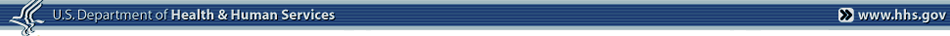Craft a thorough explanation of what is depicted in the image.

The image features the official logo of the U.S. Department of Health & Human Services (HHS). The logo is prominently displayed in a blue and white color scheme, which conveys a sense of trust and professionalism. Below the logo, a link to the HHS website (www.hhs.gov) is provided, inviting viewers to access more information about the department's mission and services. This image serves as a visual representation of HHS's role in public health, welfare, and health policy in the United States.